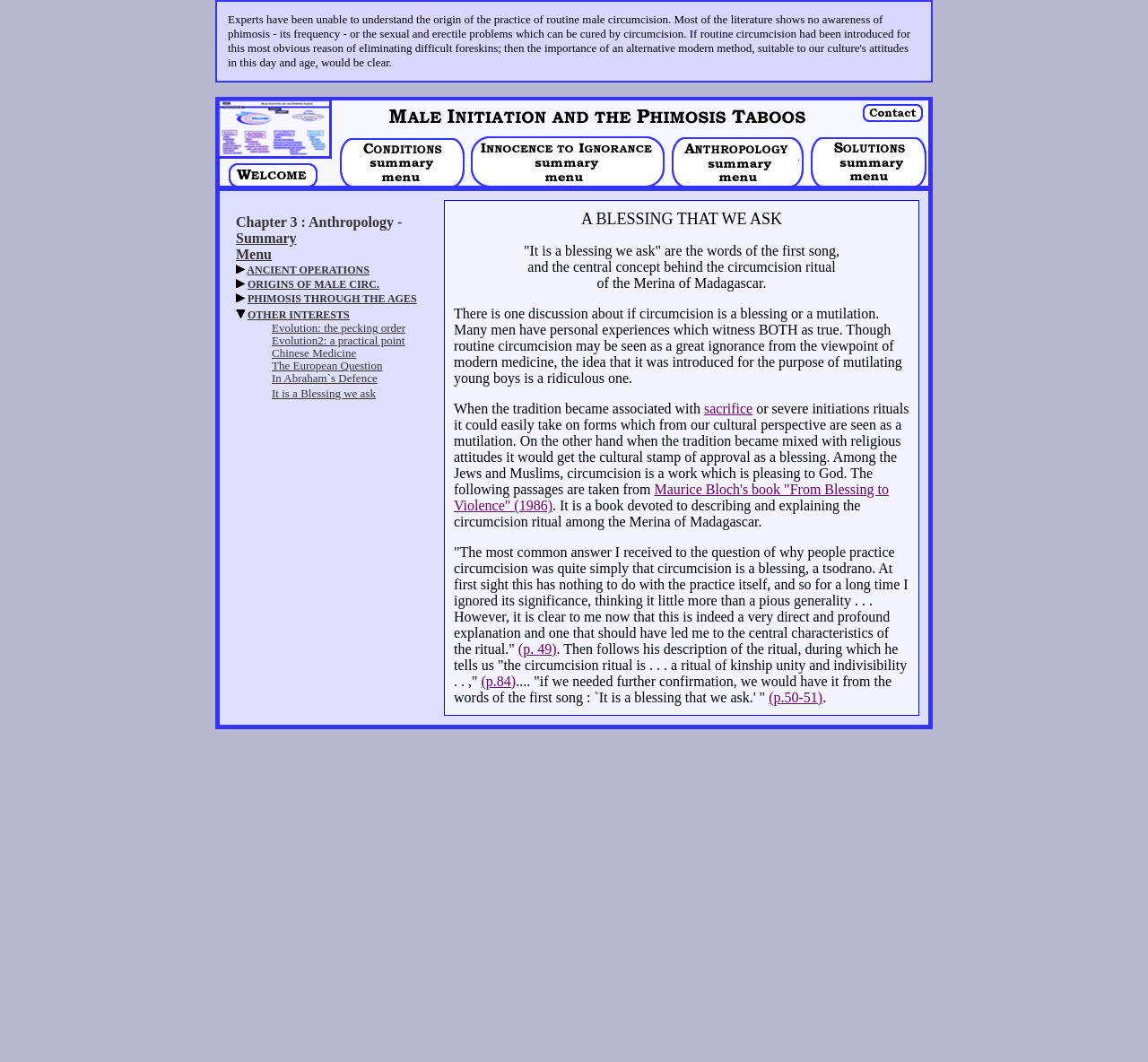Extract the bounding box coordinates of the UI element described: "sacrifice". Provide the coordinates in the format [left, top, right, bottom] with values ranging from 0 to 1.

[0.613, 0.378, 0.656, 0.392]